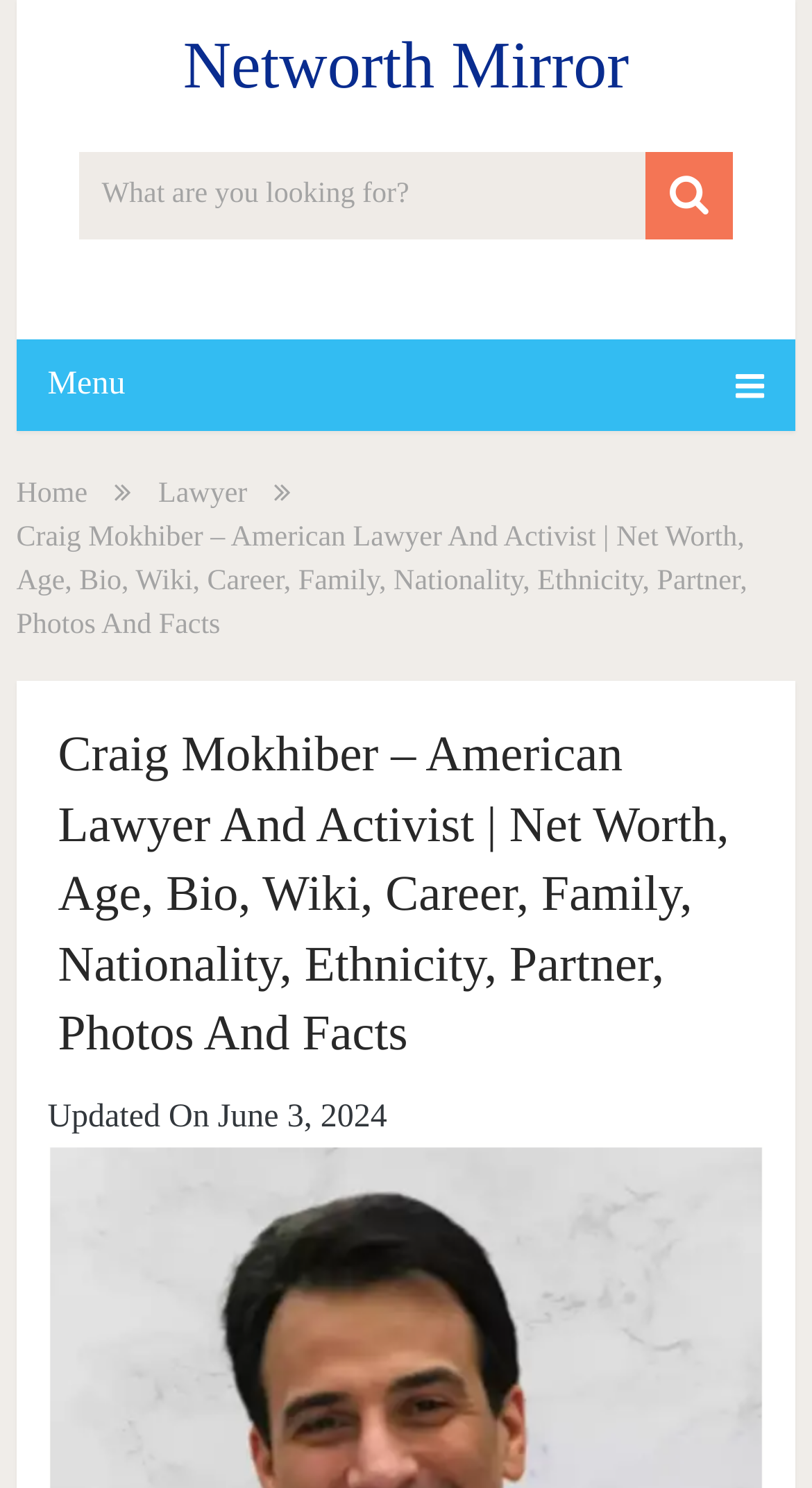Please find and report the primary heading text from the webpage.

Craig Mokhiber – American Lawyer And Activist | Net Worth, Age, Bio, Wiki, Career, Family, Nationality, Ethnicity, Partner, Photos And Facts